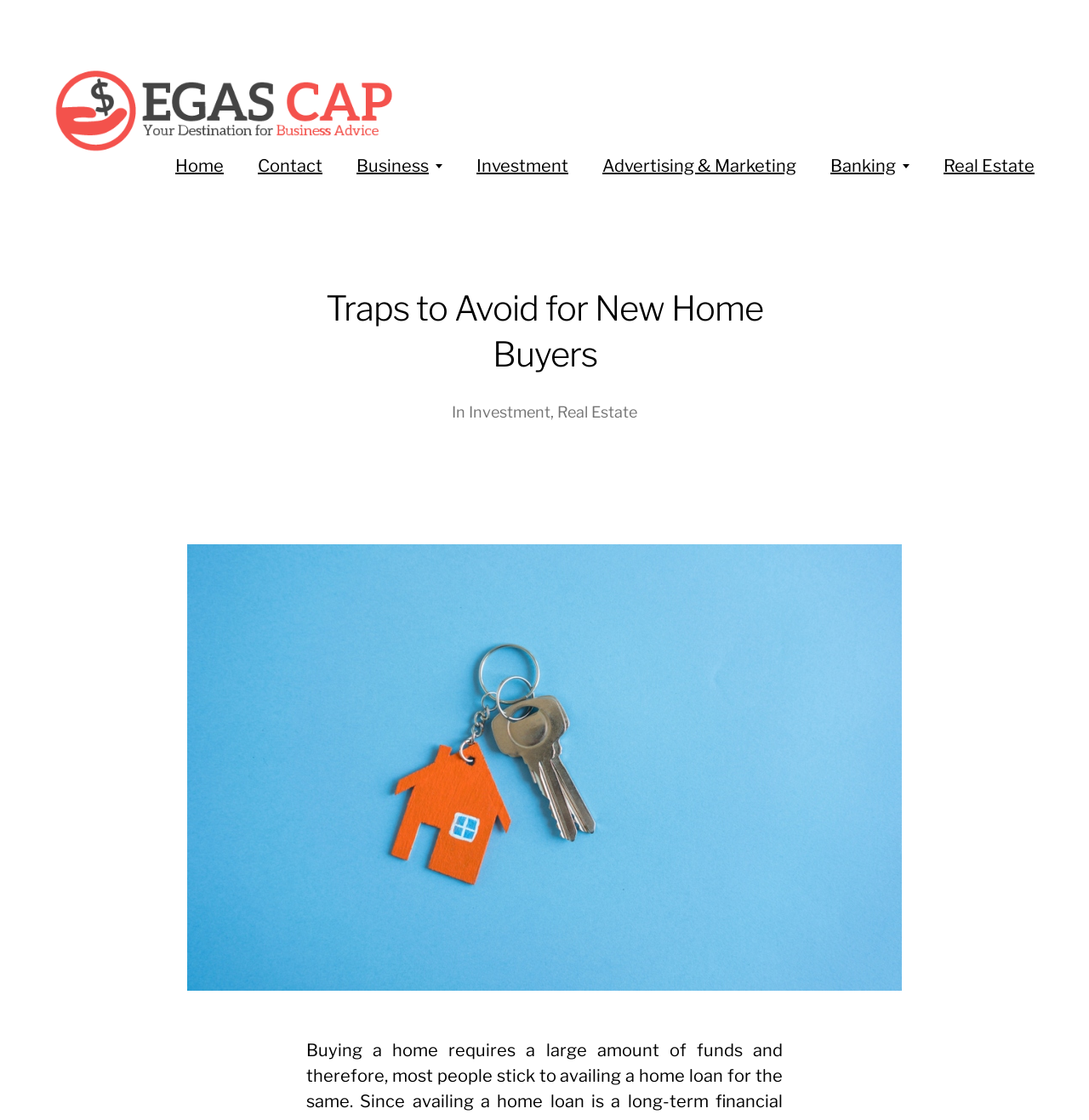Locate the bounding box coordinates of the region to be clicked to comply with the following instruction: "Go to Home How To". The coordinates must be four float numbers between 0 and 1, in the form [left, top, right, bottom].

None